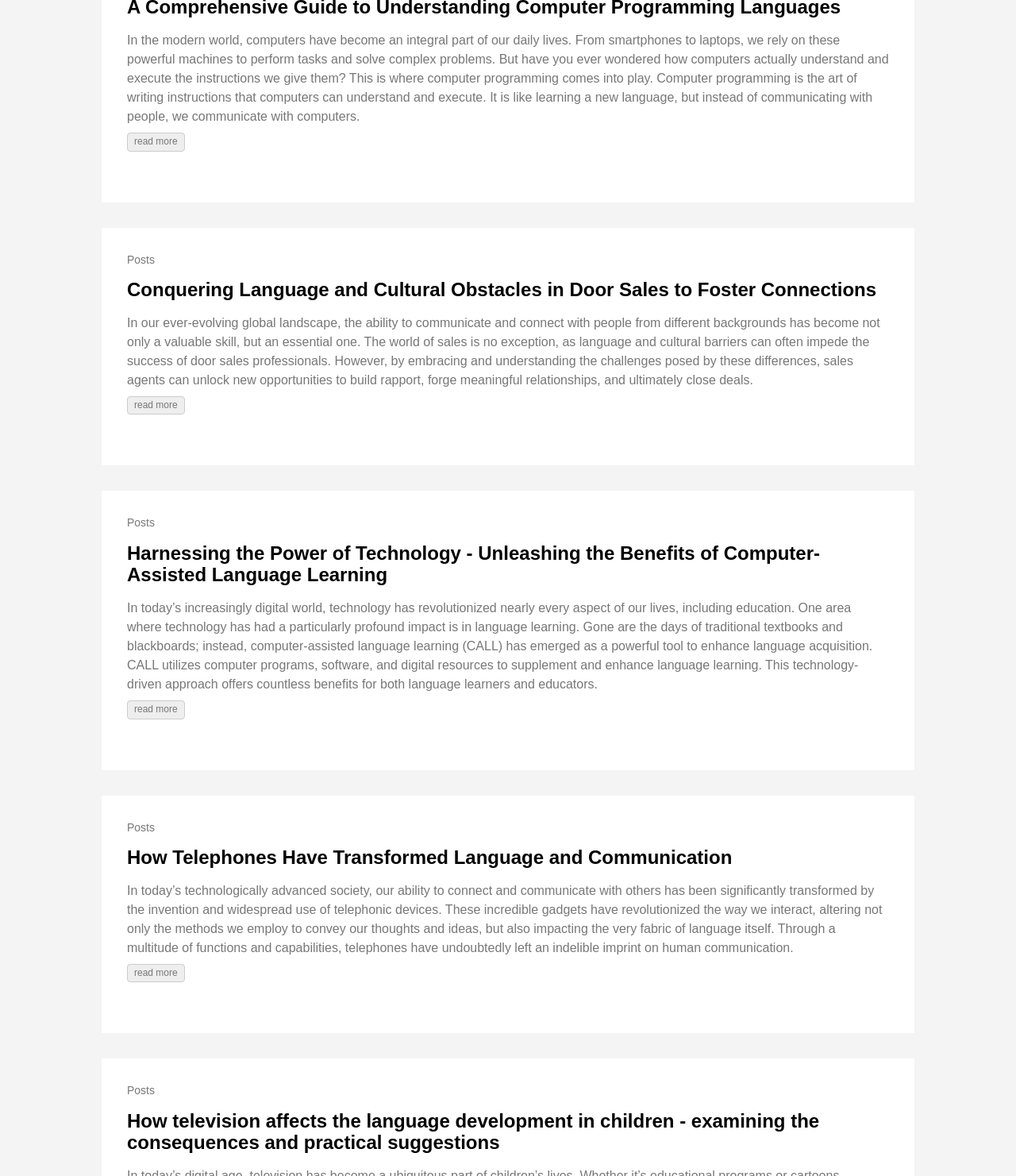Given the element description: "de.innovationgate.wgapi.eventthread.sleeptime", predict the bounding box coordinates of the UI element it refers to, using four float numbers between 0 and 1, i.e., [left, top, right, bottom].

None